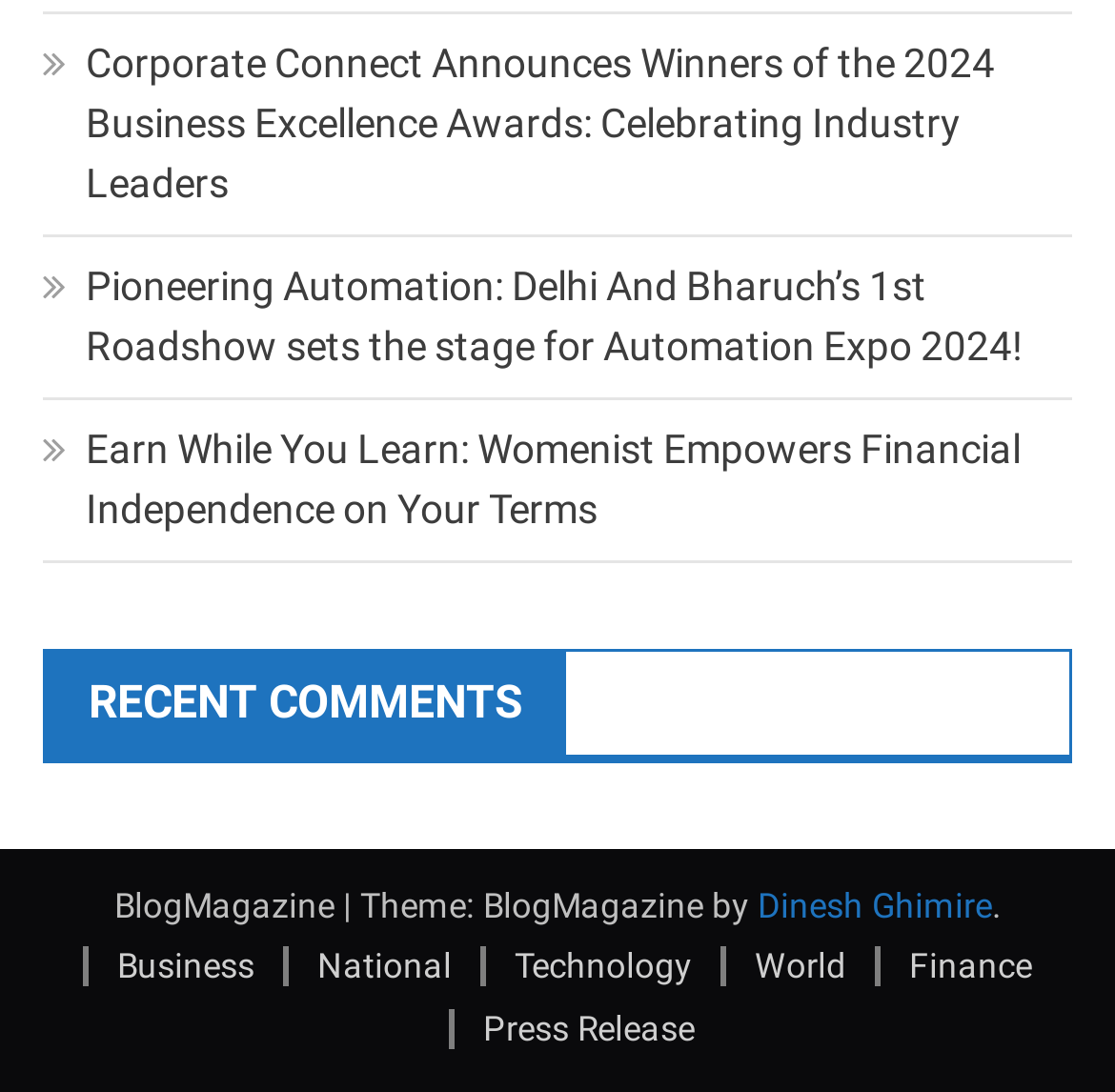Please give the bounding box coordinates of the area that should be clicked to fulfill the following instruction: "Check recent comments". The coordinates should be in the format of four float numbers from 0 to 1, i.e., [left, top, right, bottom].

[0.038, 0.594, 0.962, 0.699]